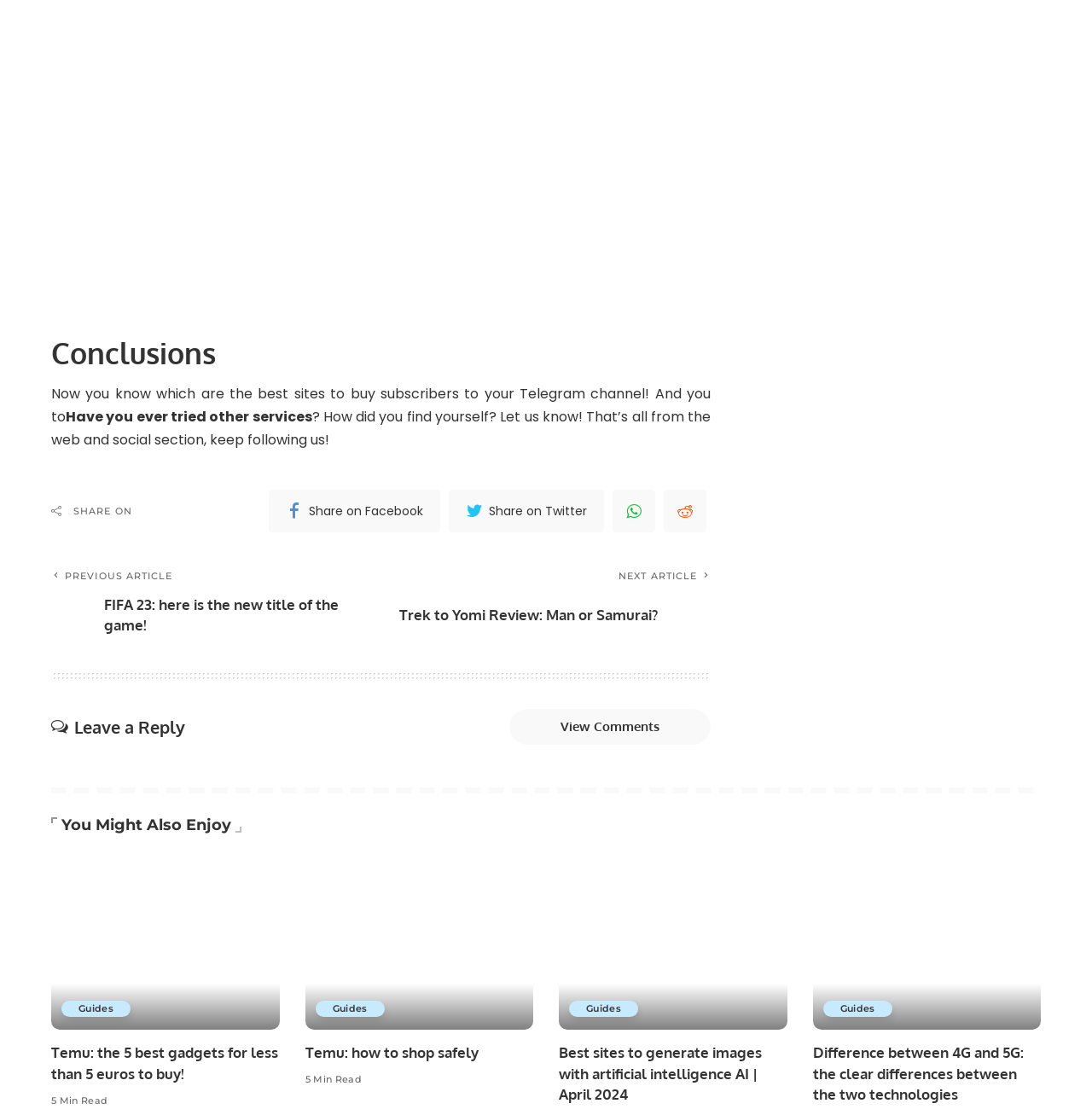Provide the bounding box coordinates of the section that needs to be clicked to accomplish the following instruction: "Read previous article."

[0.047, 0.512, 0.333, 0.571]